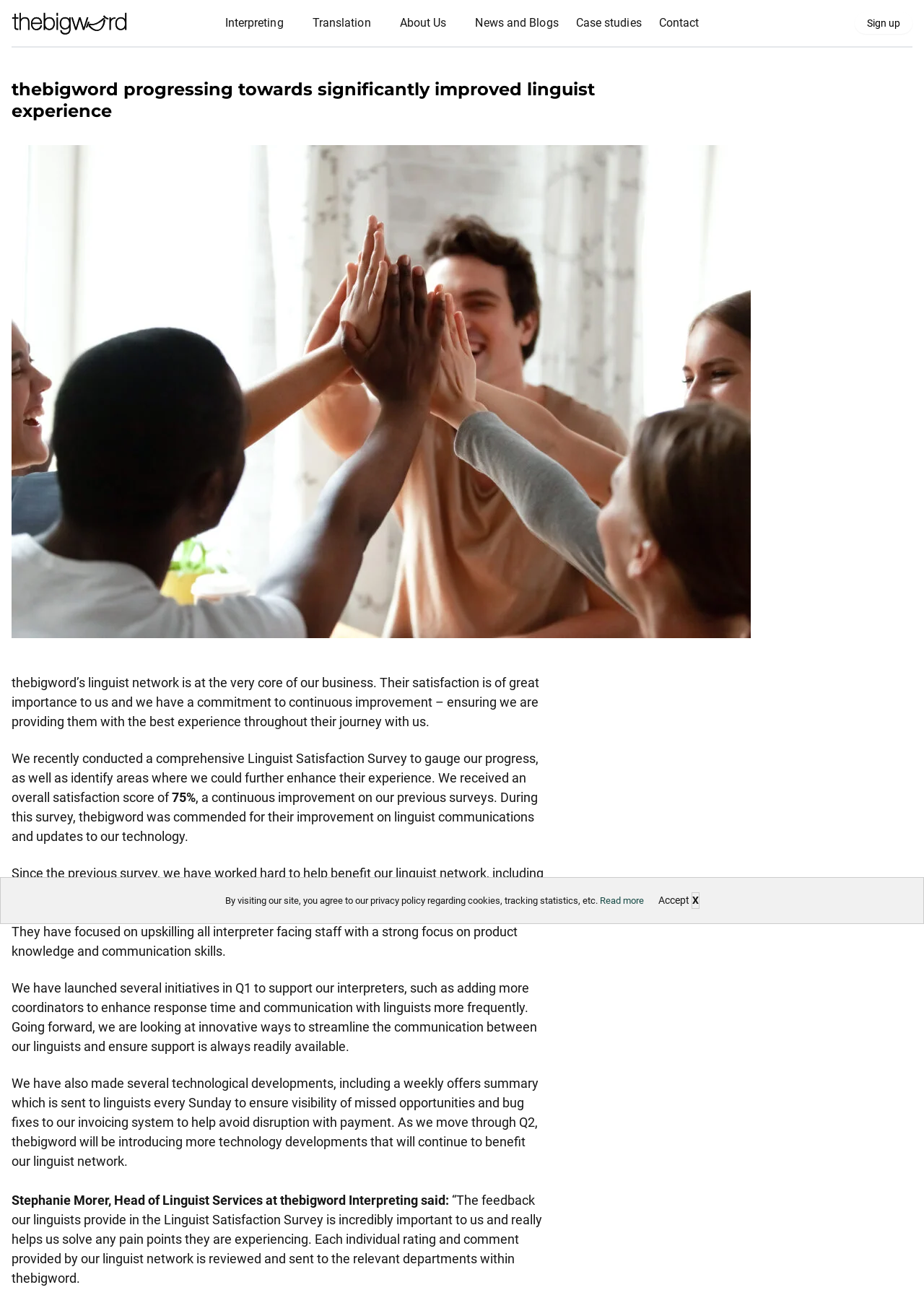Highlight the bounding box coordinates of the element you need to click to perform the following instruction: "Click on Sign up."

[0.925, 0.01, 0.988, 0.026]